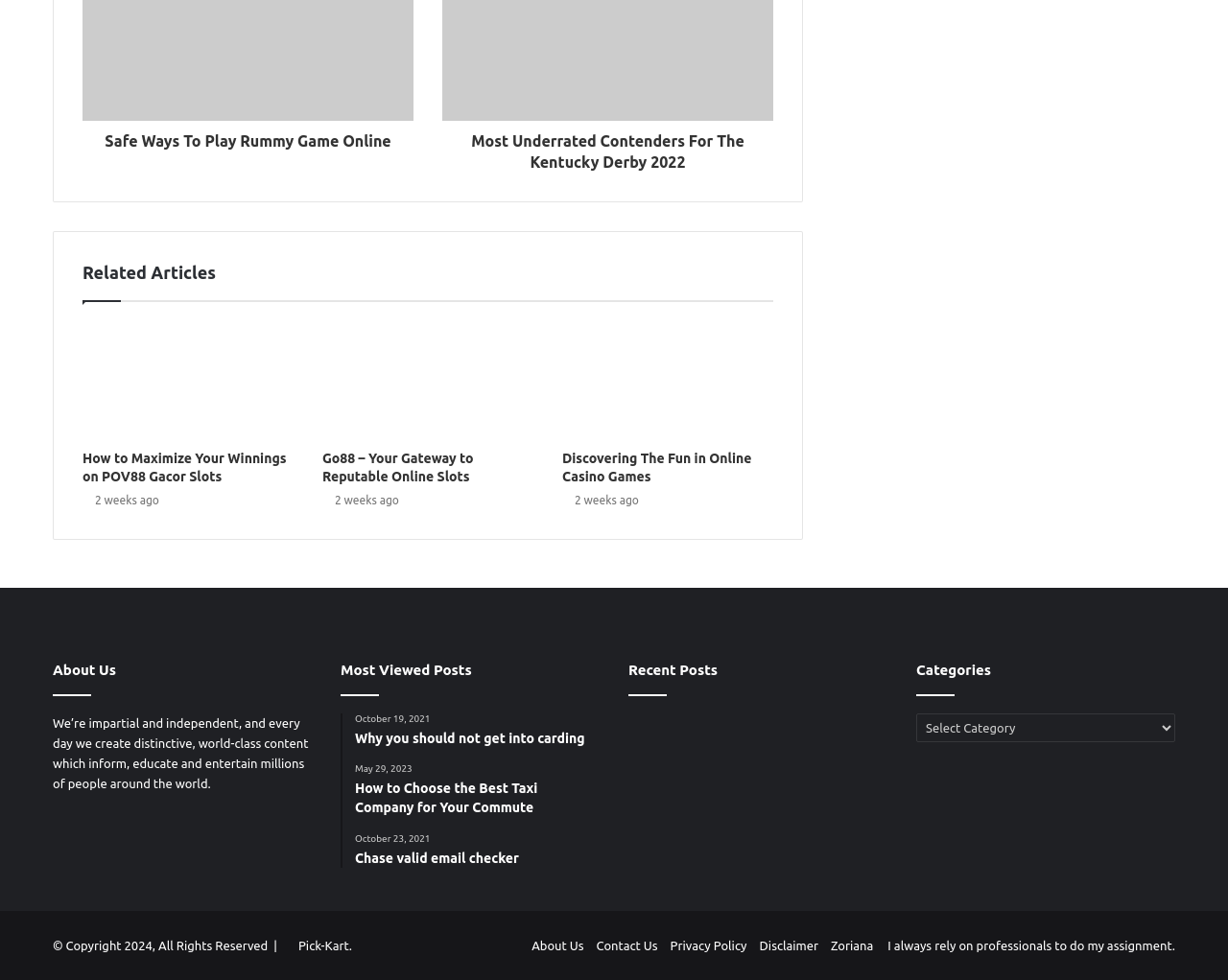What is the function of the 'Categories' dropdown menu?
Using the information from the image, answer the question thoroughly.

The 'Categories' dropdown menu is located at the bottom of the webpage and appears to be a combobox with a popup menu. Its purpose is likely to allow visitors to filter articles and blog posts by category, making it easier to find specific content.